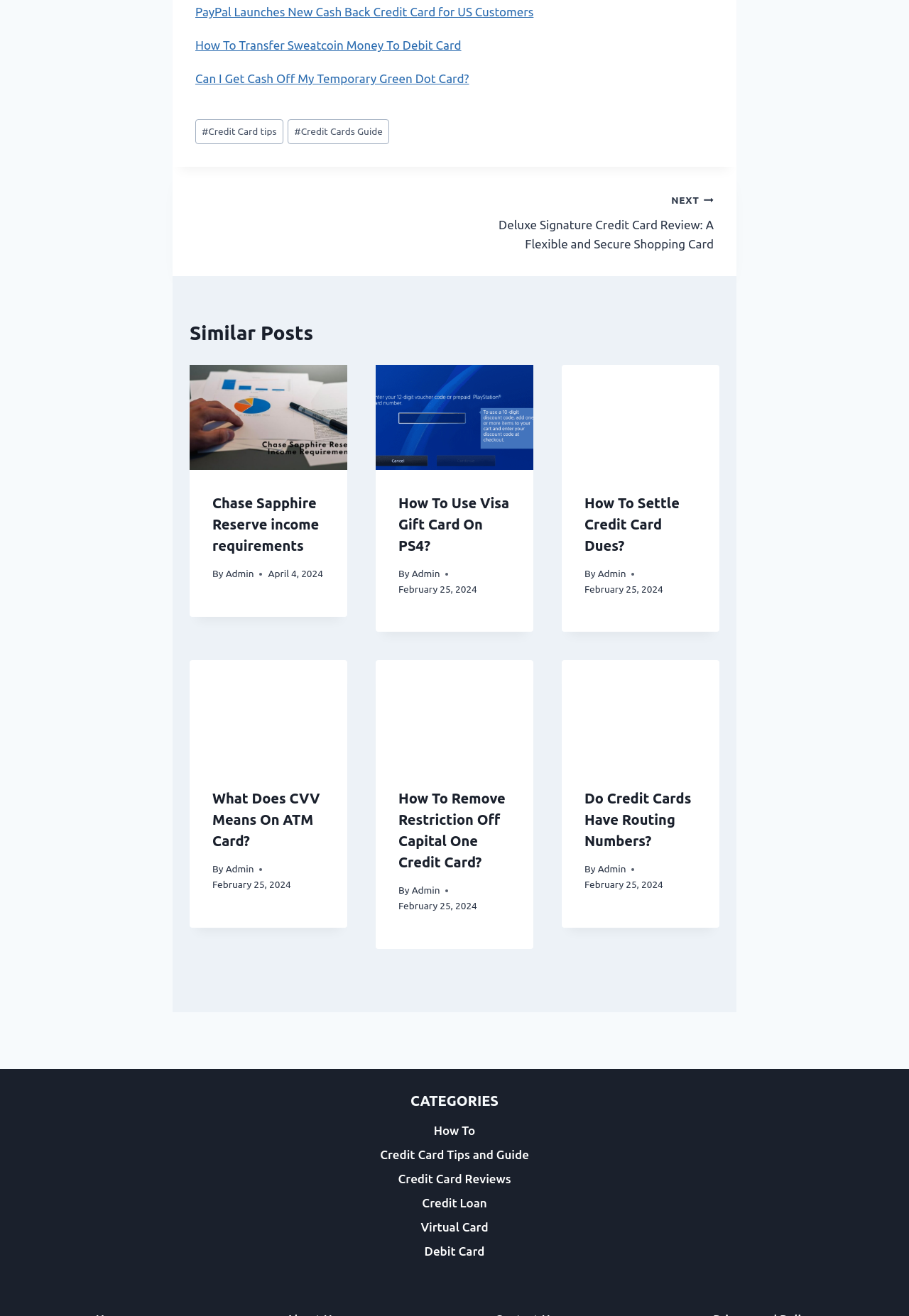How many articles are on this webpage?
Based on the content of the image, thoroughly explain and answer the question.

I counted the number of article elements on the webpage, which are [887], [888], [889], [890], [891], and [892]. Each of these elements contains a heading, image, and text, which are typical characteristics of an article. Therefore, there are 8 articles on this webpage.